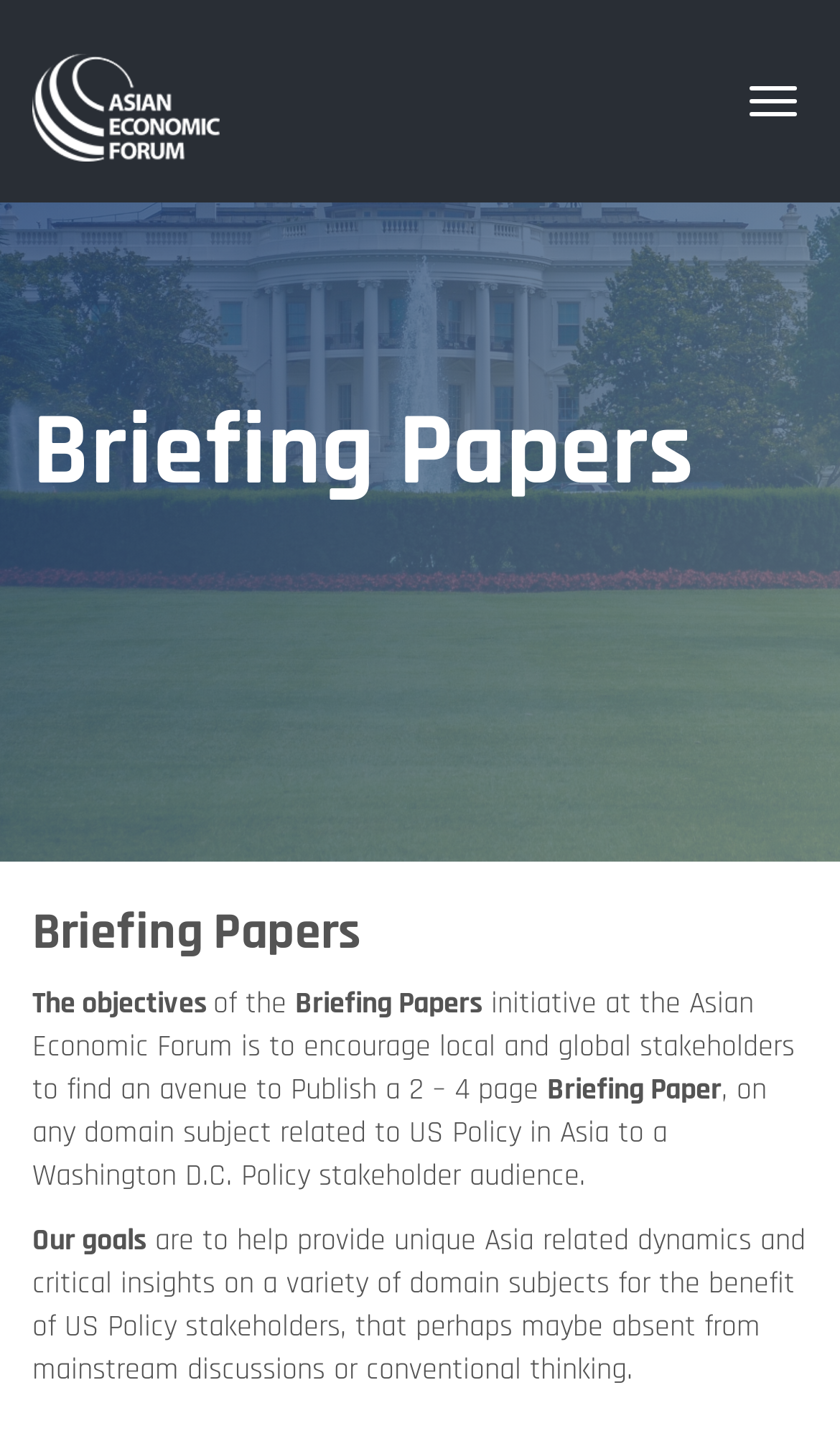What is the text on the top-left corner of the webpage? Observe the screenshot and provide a one-word or short phrase answer.

Asian Economic Forum